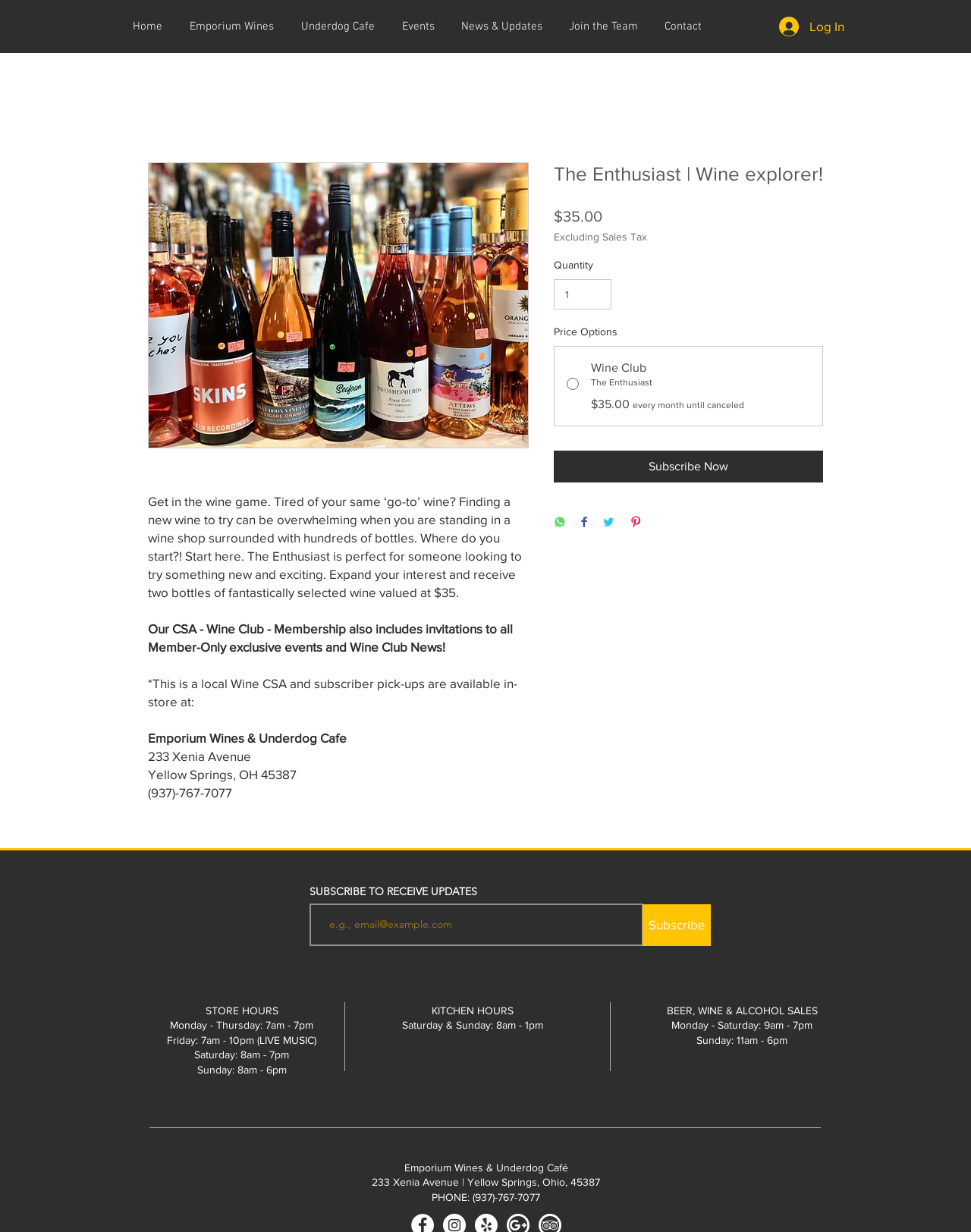Predict the bounding box coordinates of the UI element that matches this description: "input value="1" aria-label="Quantity" value="1"". The coordinates should be in the format [left, top, right, bottom] with each value between 0 and 1.

[0.57, 0.226, 0.63, 0.251]